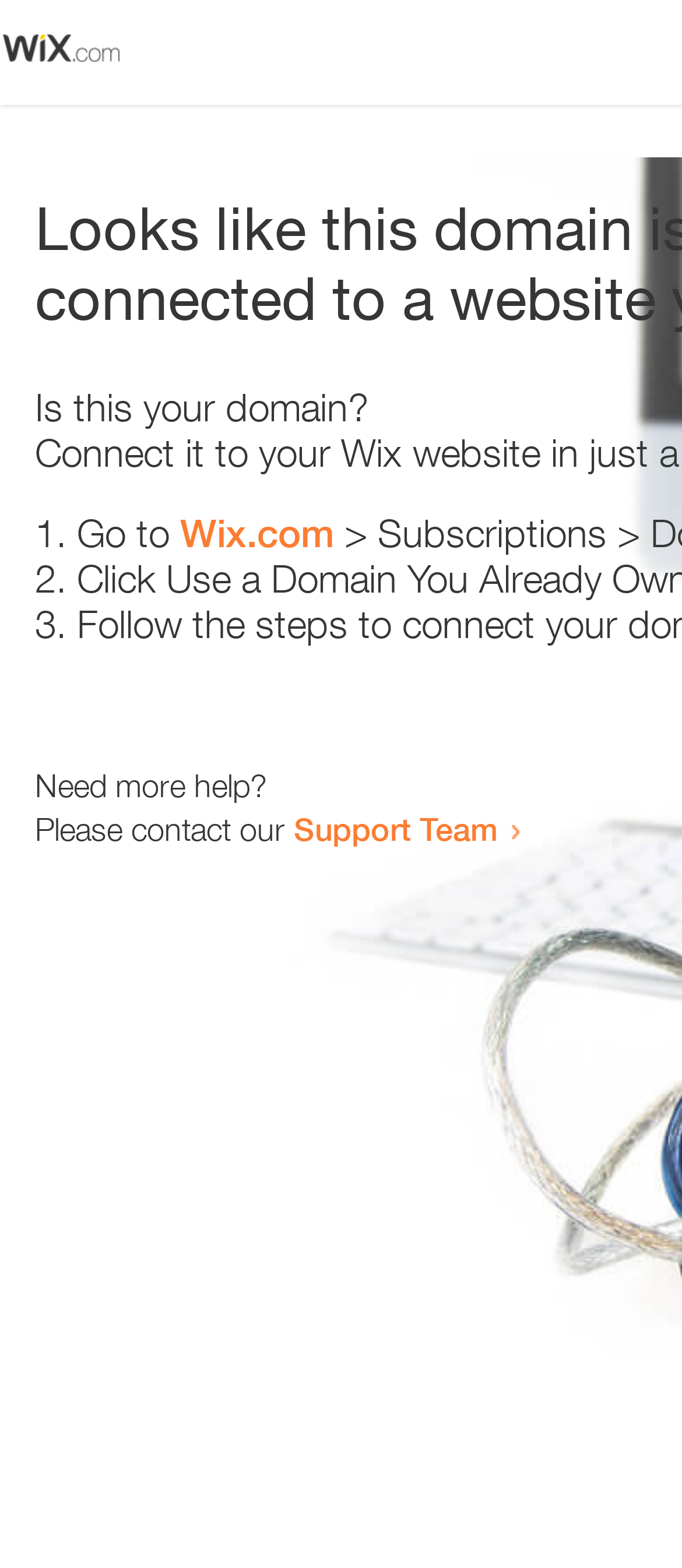Provide a single word or phrase answer to the question: 
What is the support team contact method?

link